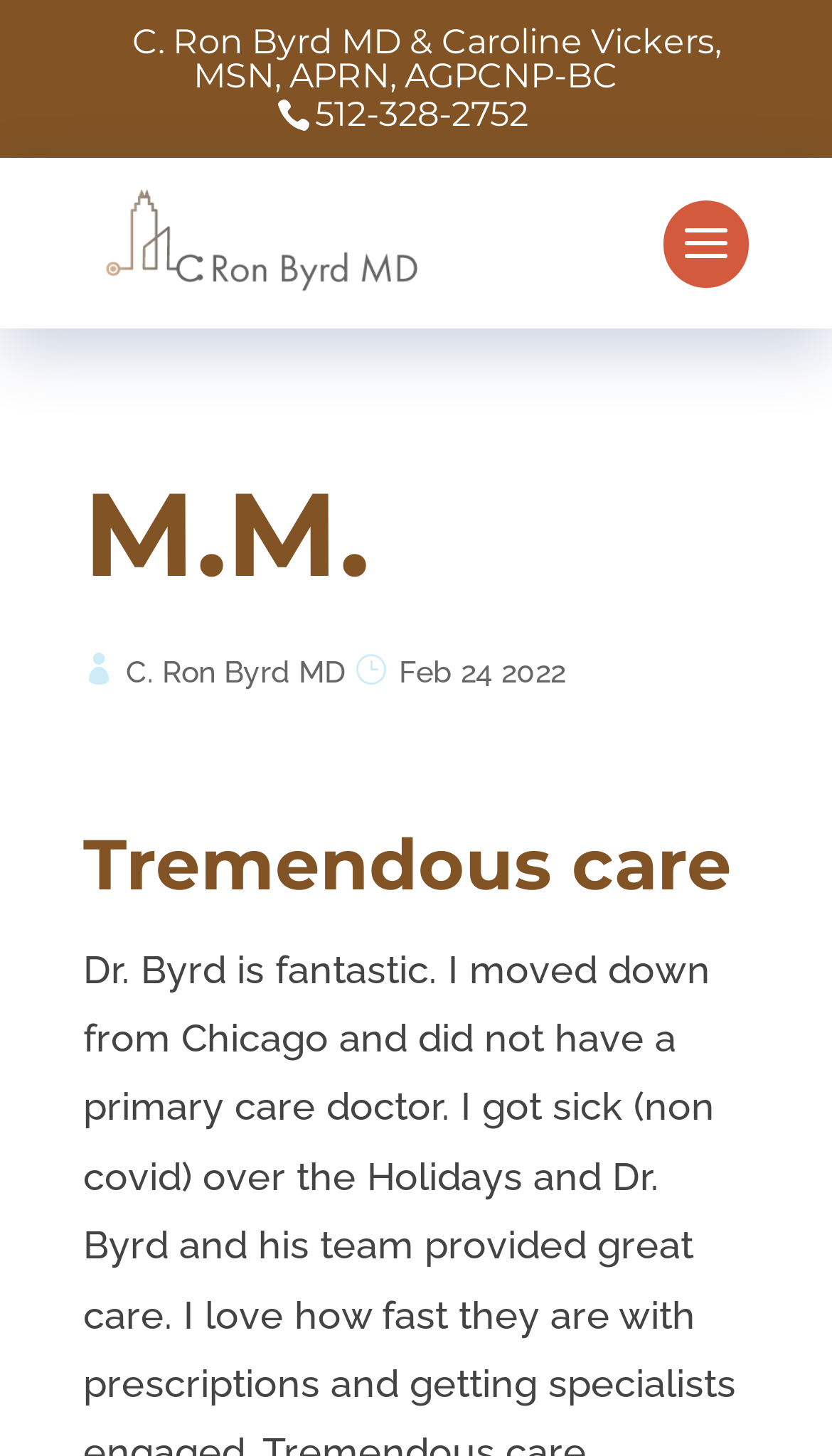Using the provided element description, identify the bounding box coordinates as (top-left x, top-left y, bottom-right x, bottom-right y). Ensure all values are between 0 and 1. Description: alt="eDITMORE"

None